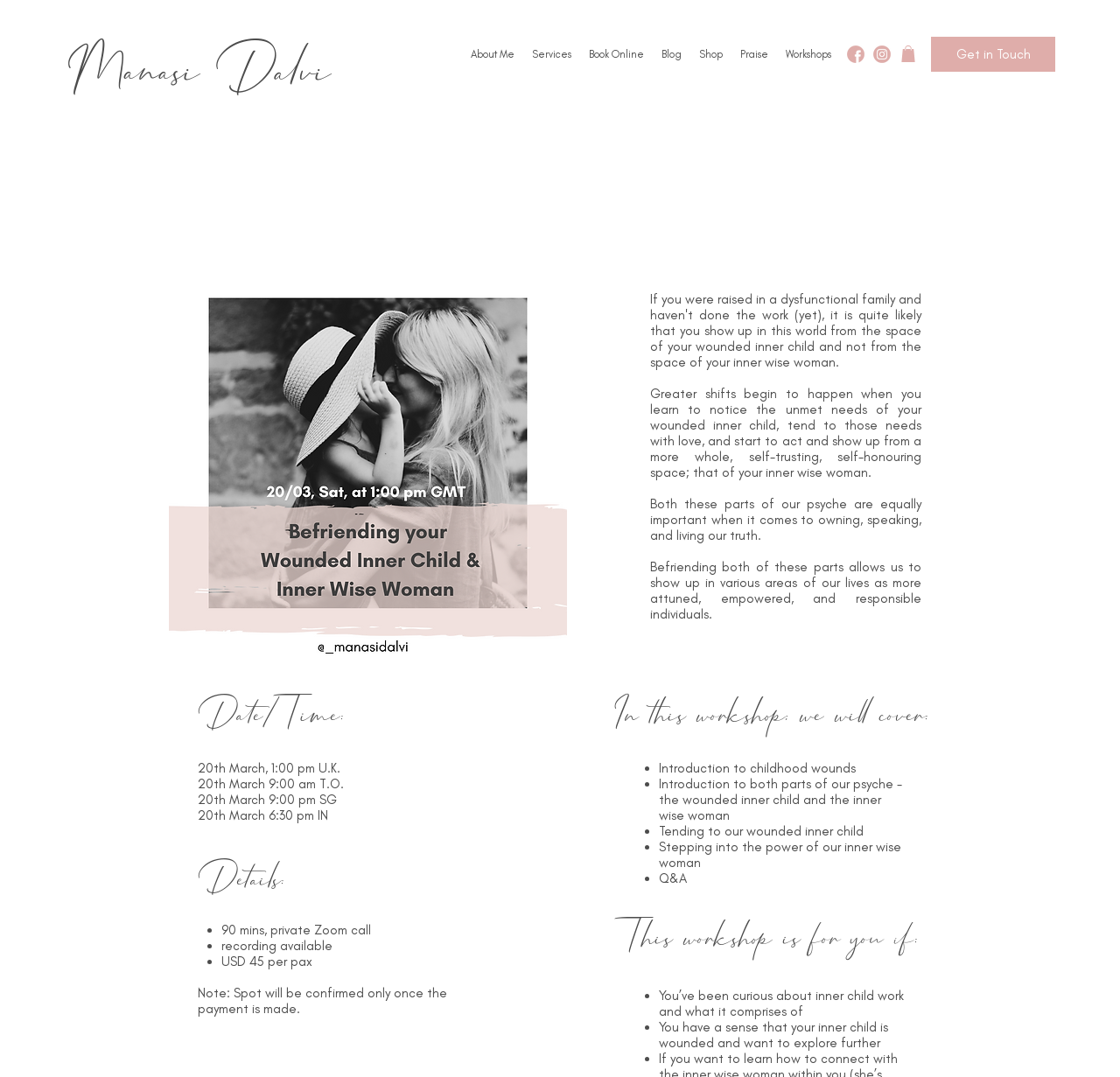Show the bounding box coordinates of the region that should be clicked to follow the instruction: "Click on the 'Book Online' link."

[0.518, 0.038, 0.583, 0.063]